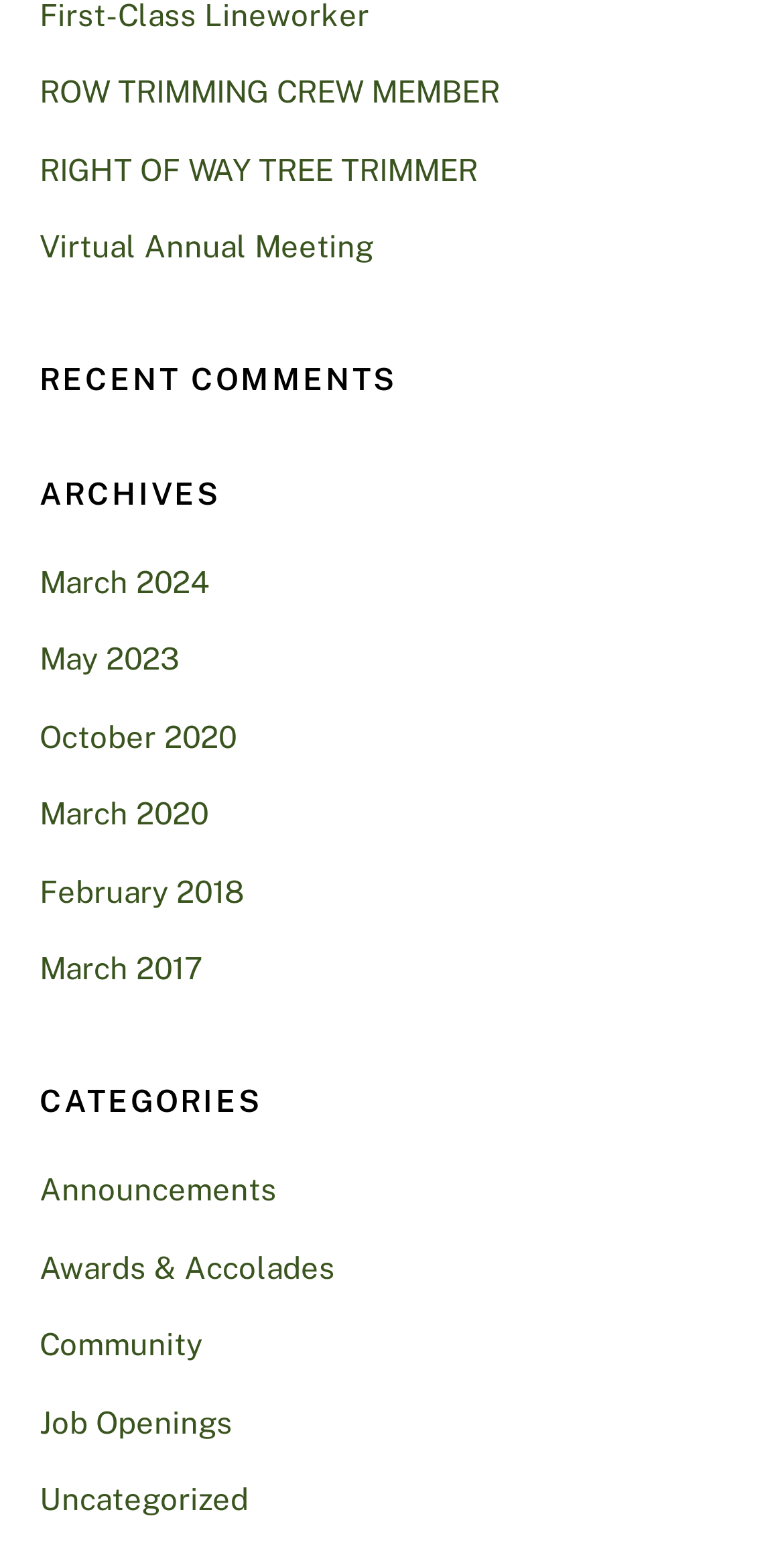Extract the bounding box coordinates for the UI element described by the text: "RIGHT OF WAY TREE TRIMMER". The coordinates should be in the form of [left, top, right, bottom] with values between 0 and 1.

[0.05, 0.098, 0.609, 0.119]